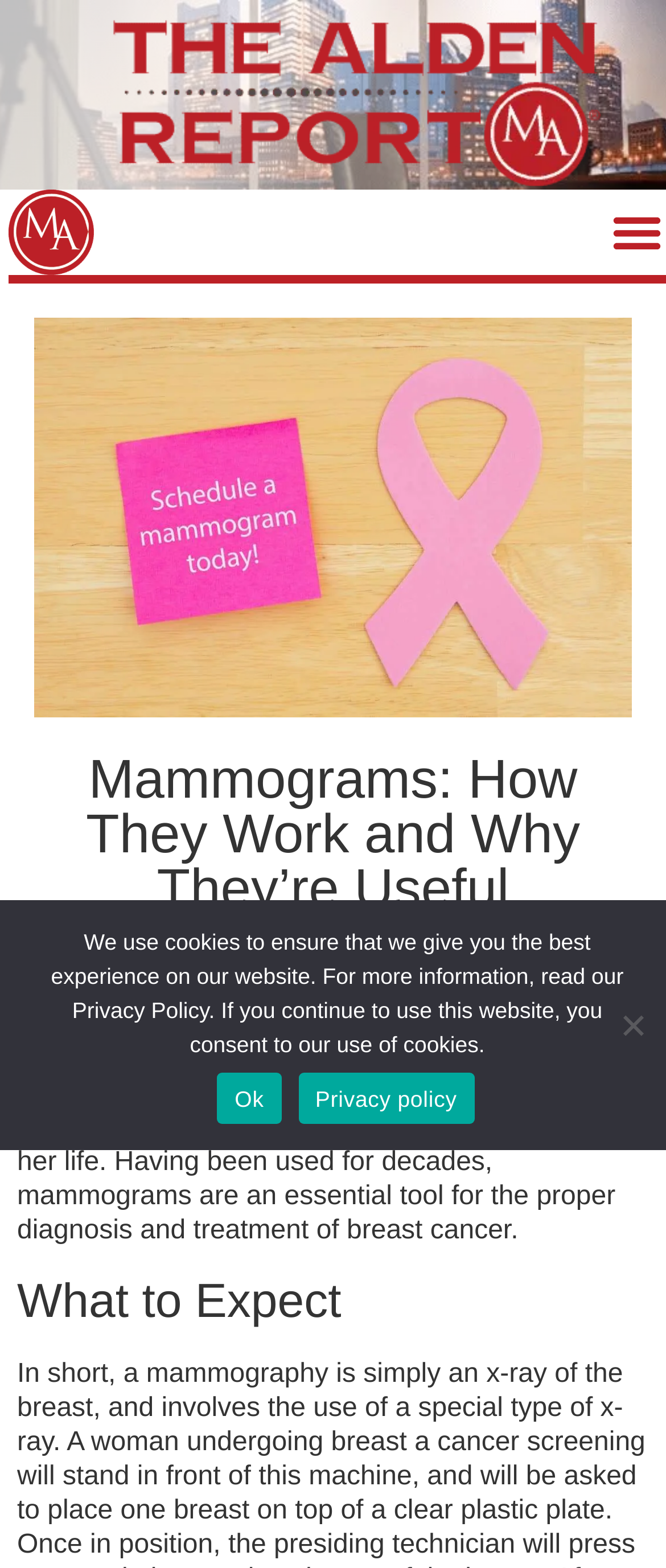Can you give a detailed response to the following question using the information from the image? What is the section title below the main heading?

Below the main heading 'Mammograms: How They Work and Why They’re Useful', there is a heading 'What to Expect', which indicates a new section on the webpage.